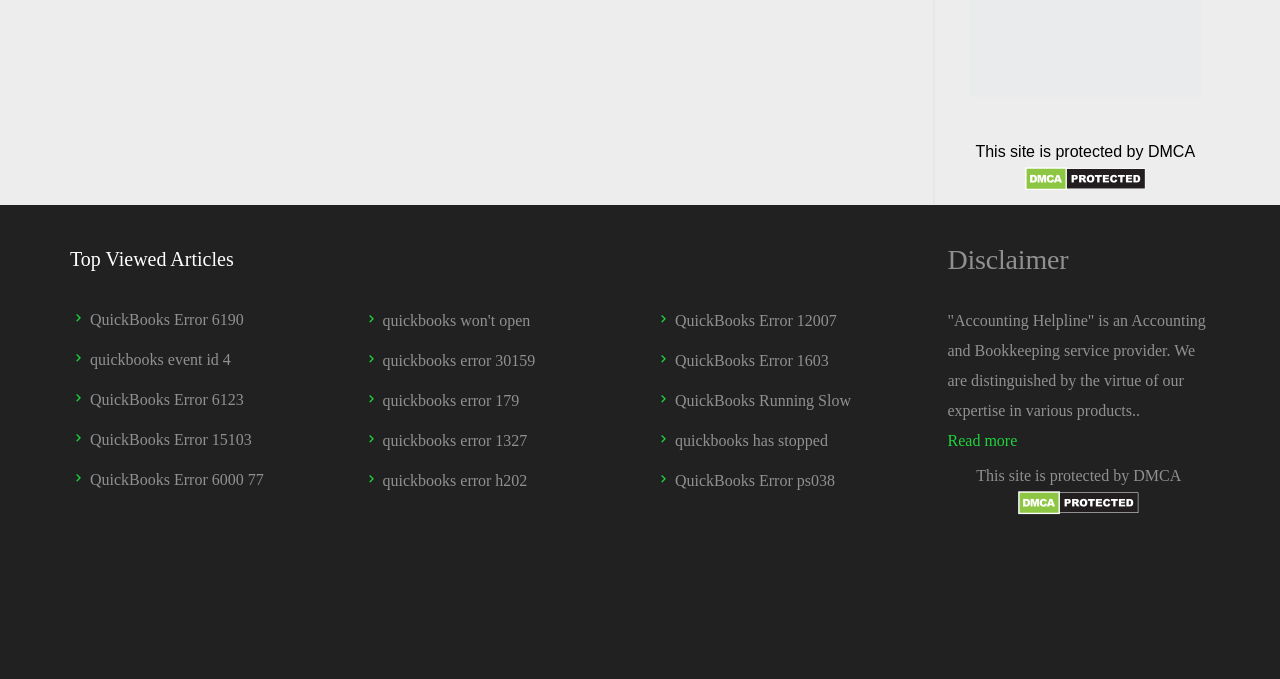Answer briefly with one word or phrase:
What type of articles are listed on the webpage?

QuickBooks error articles